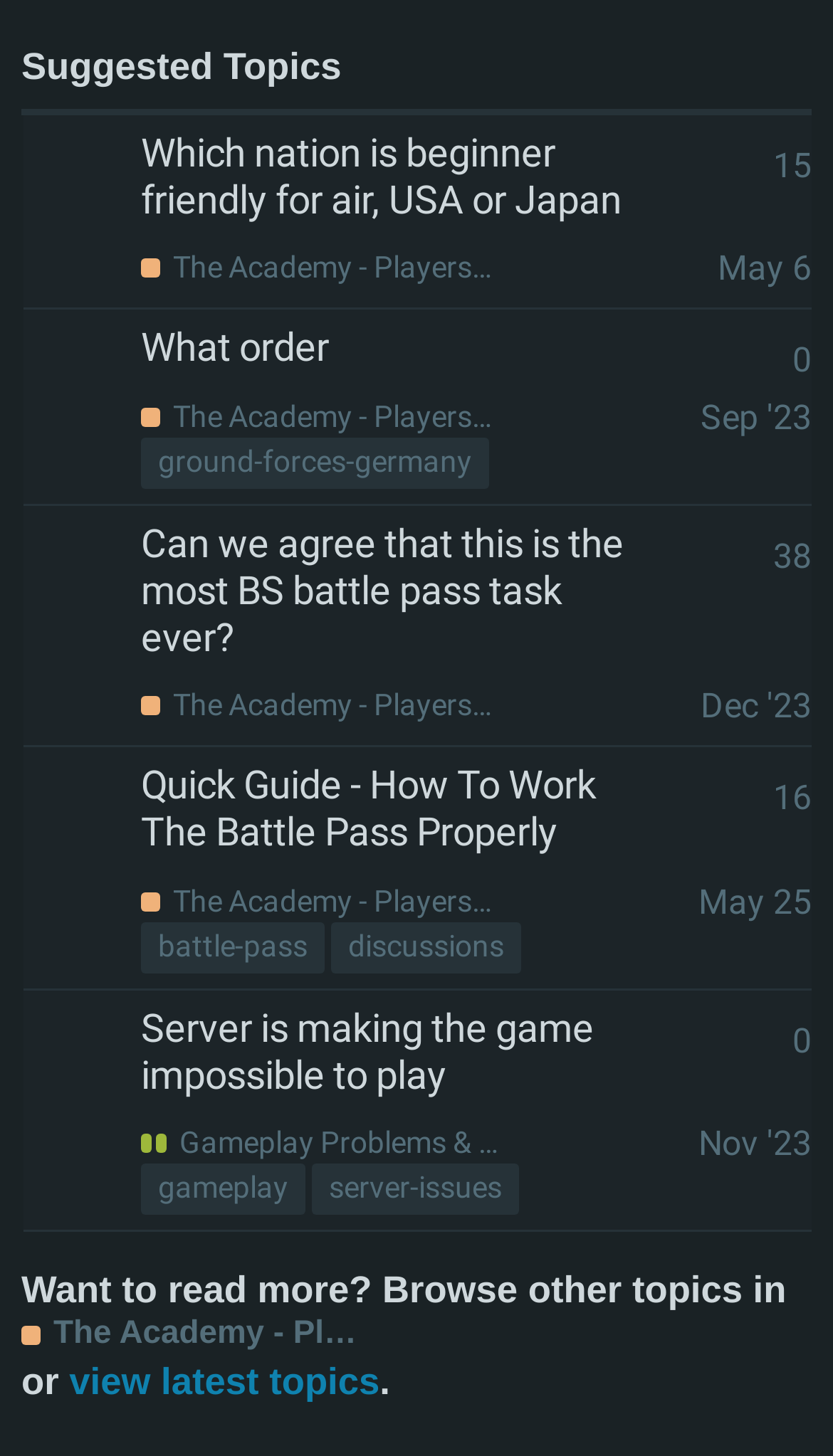Please locate the bounding box coordinates of the region I need to click to follow this instruction: "Check the topic 'Server is making the game impossible to play'".

[0.027, 0.679, 0.974, 0.845]